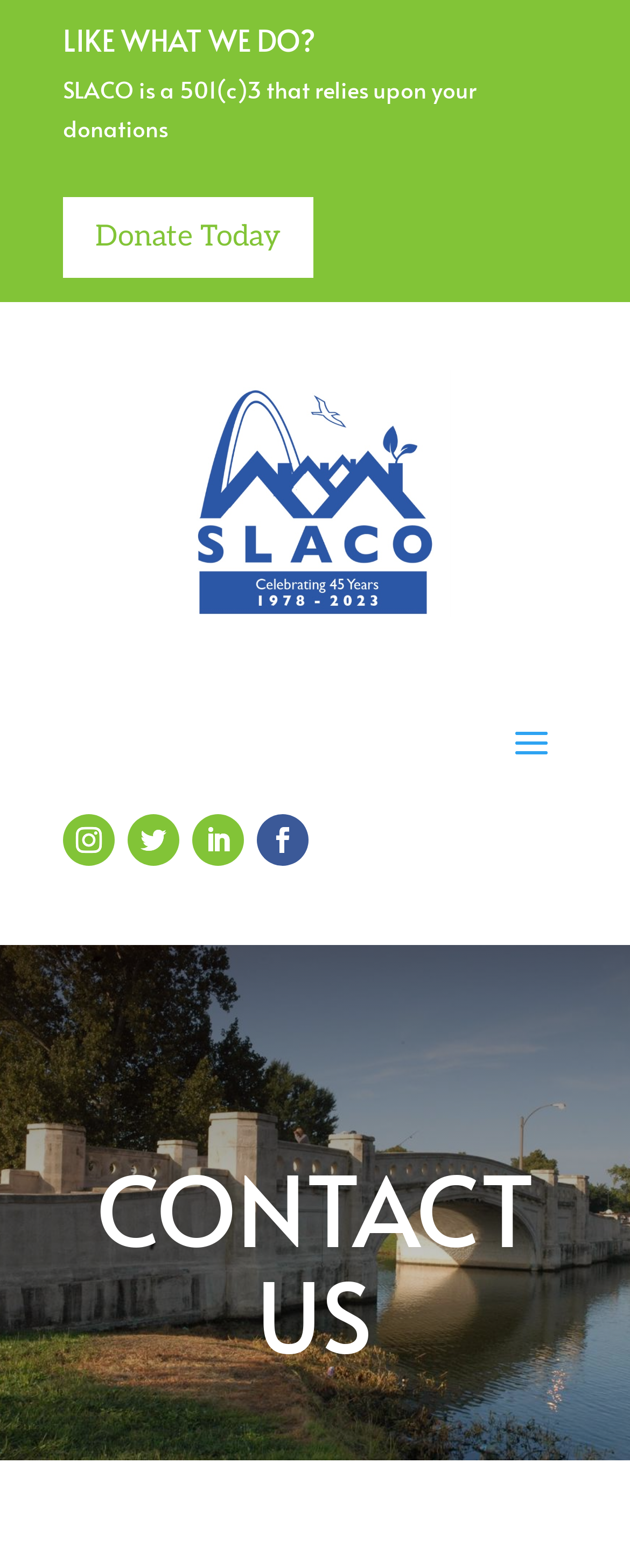What is the main contact section title?
Using the information presented in the image, please offer a detailed response to the question.

The heading element with the text 'CONTACT US' is likely to be the main title of the contact section, as it is placed at the bottom of the page and has a larger font size compared to other elements.